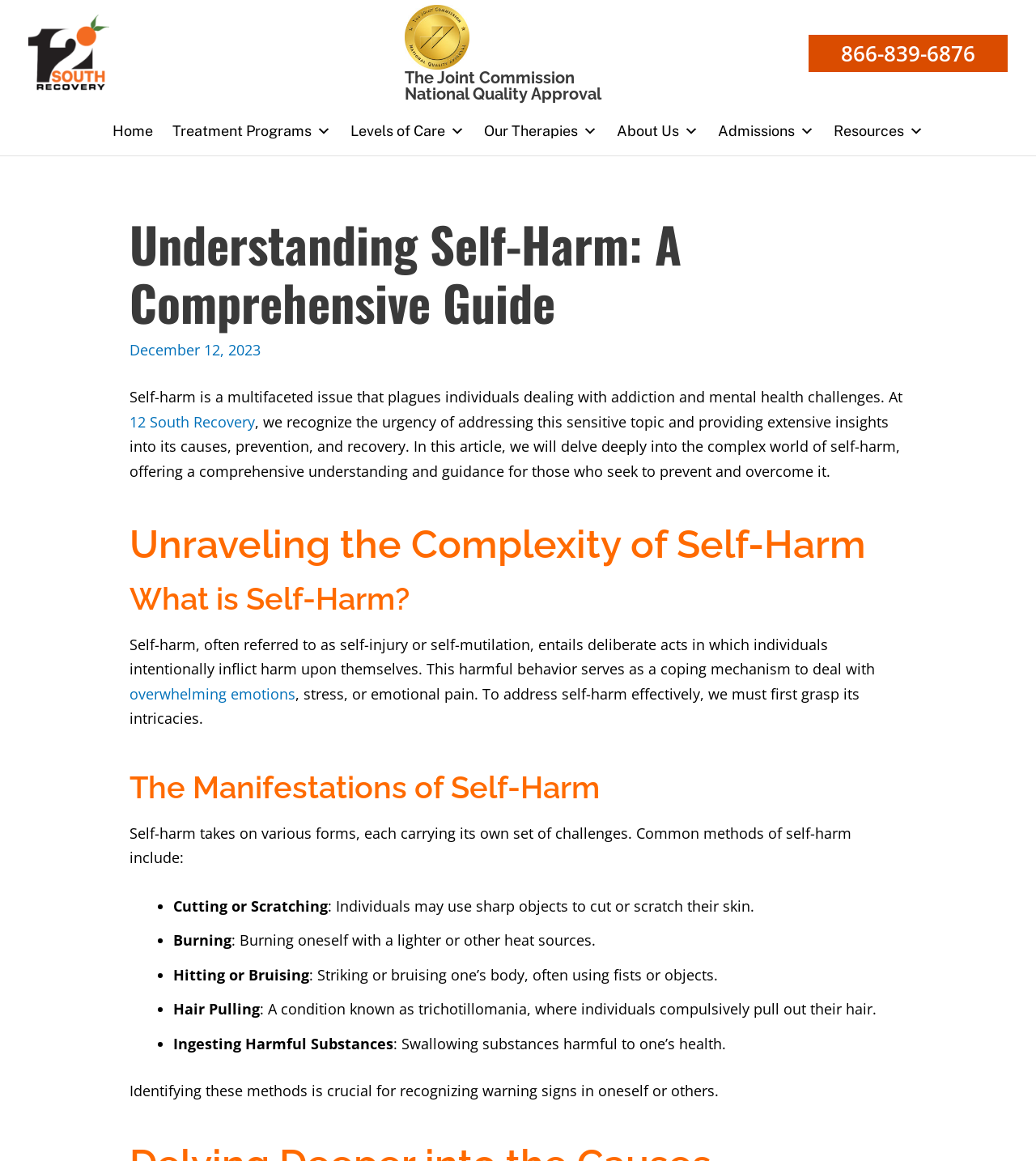Answer succinctly with a single word or phrase:
What is the name of the organization that gave the quality approval?

The Joint Commission